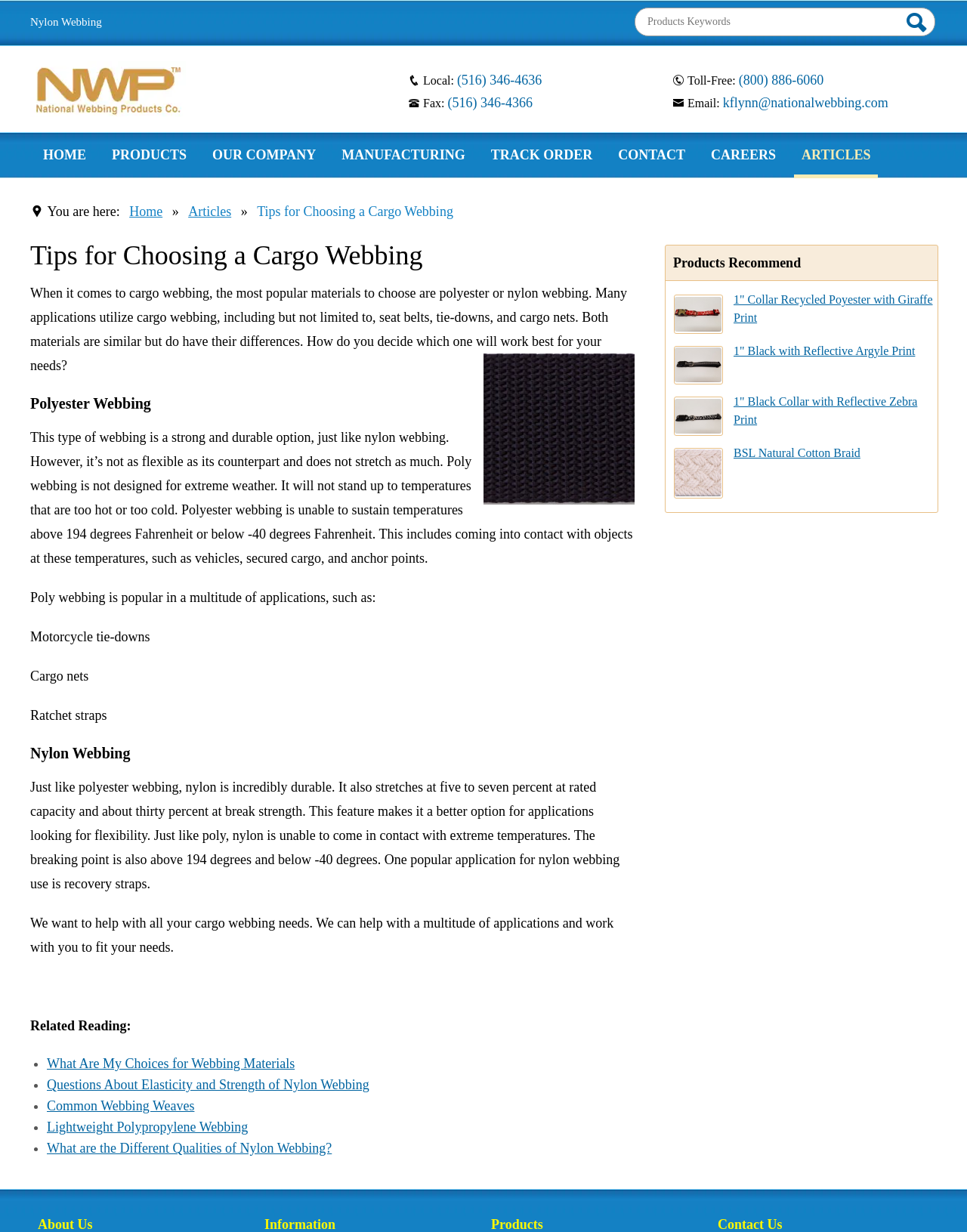What is the company name?
Please give a well-detailed answer to the question.

I inferred the company name from the contact information section, where it mentions 'kflynn@nationalwebbing.com' as the email address.